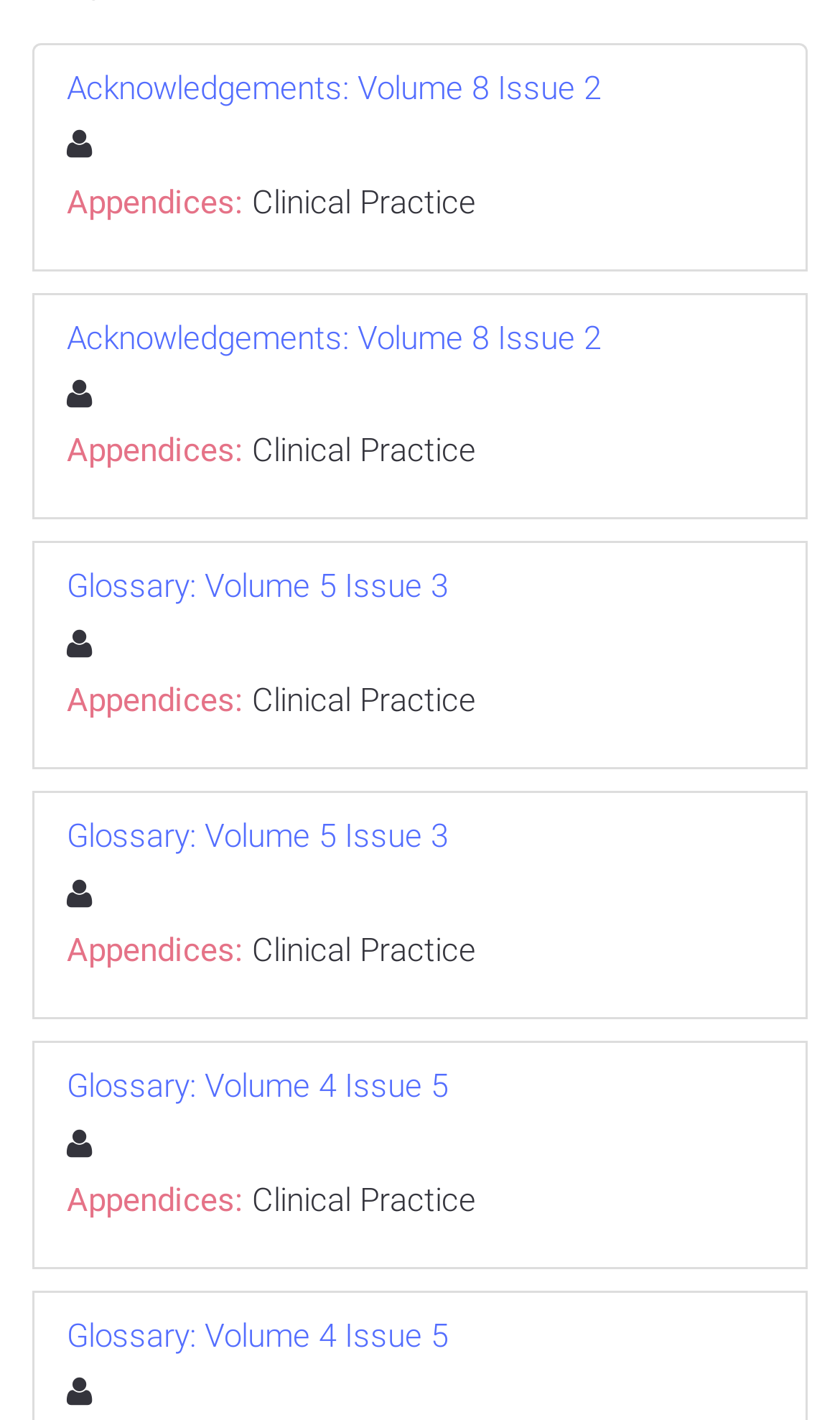Please mark the bounding box coordinates of the area that should be clicked to carry out the instruction: "go to clinical practice".

[0.3, 0.128, 0.567, 0.156]